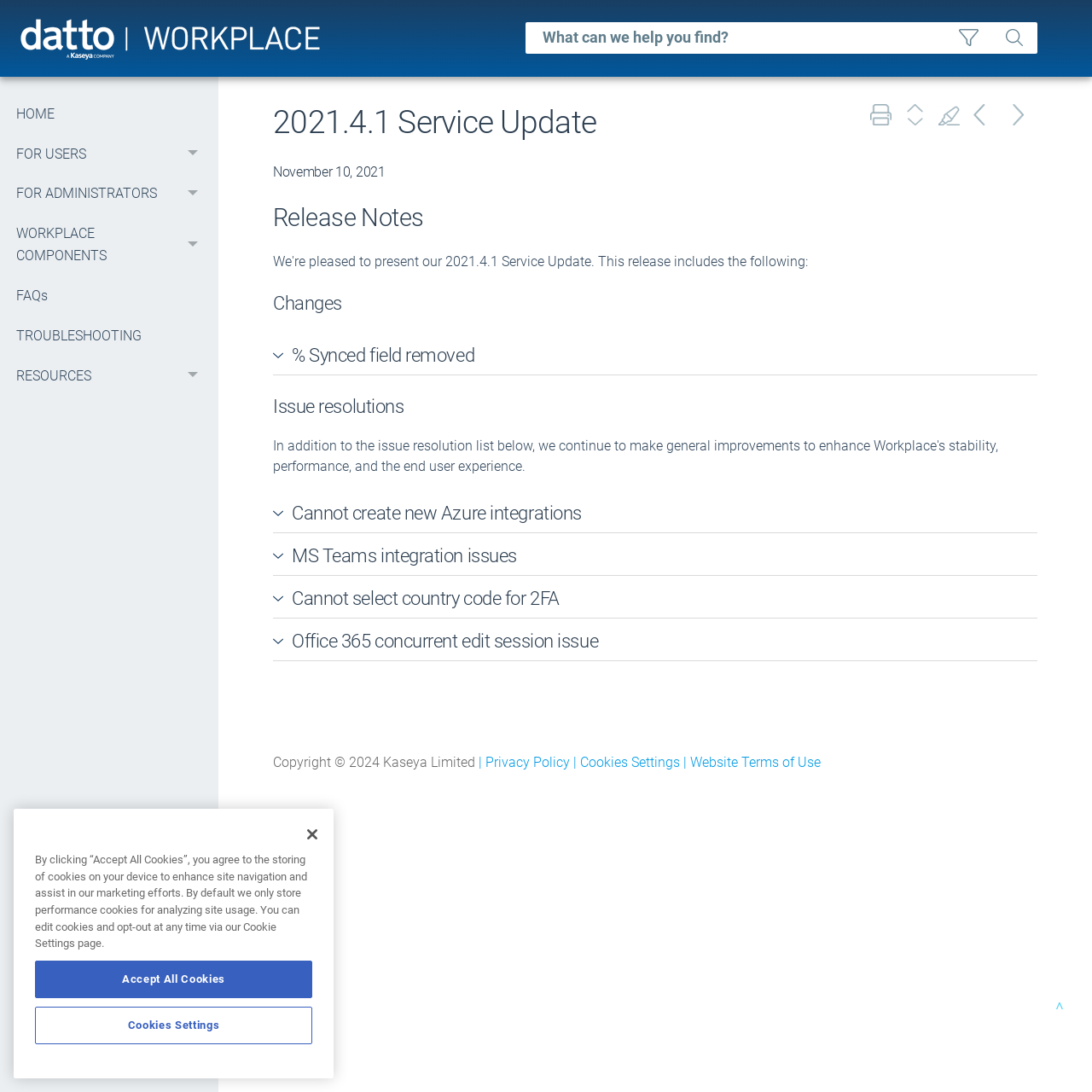Could you find the bounding box coordinates of the clickable area to complete this instruction: "View FAQs"?

[0.006, 0.253, 0.19, 0.289]